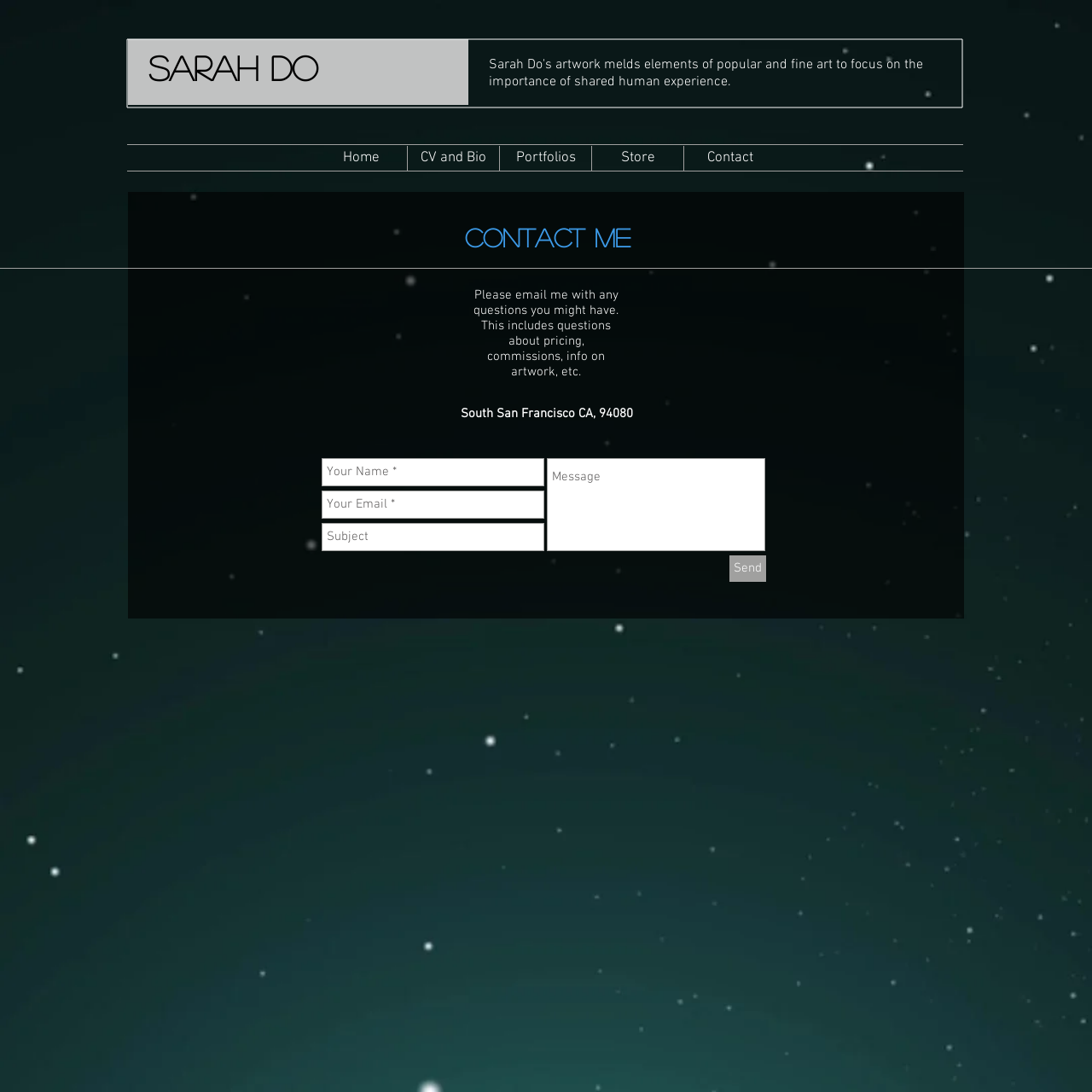What information can be sent to the artist?
Look at the image and answer the question using a single word or phrase.

Questions about pricing, commissions, etc.